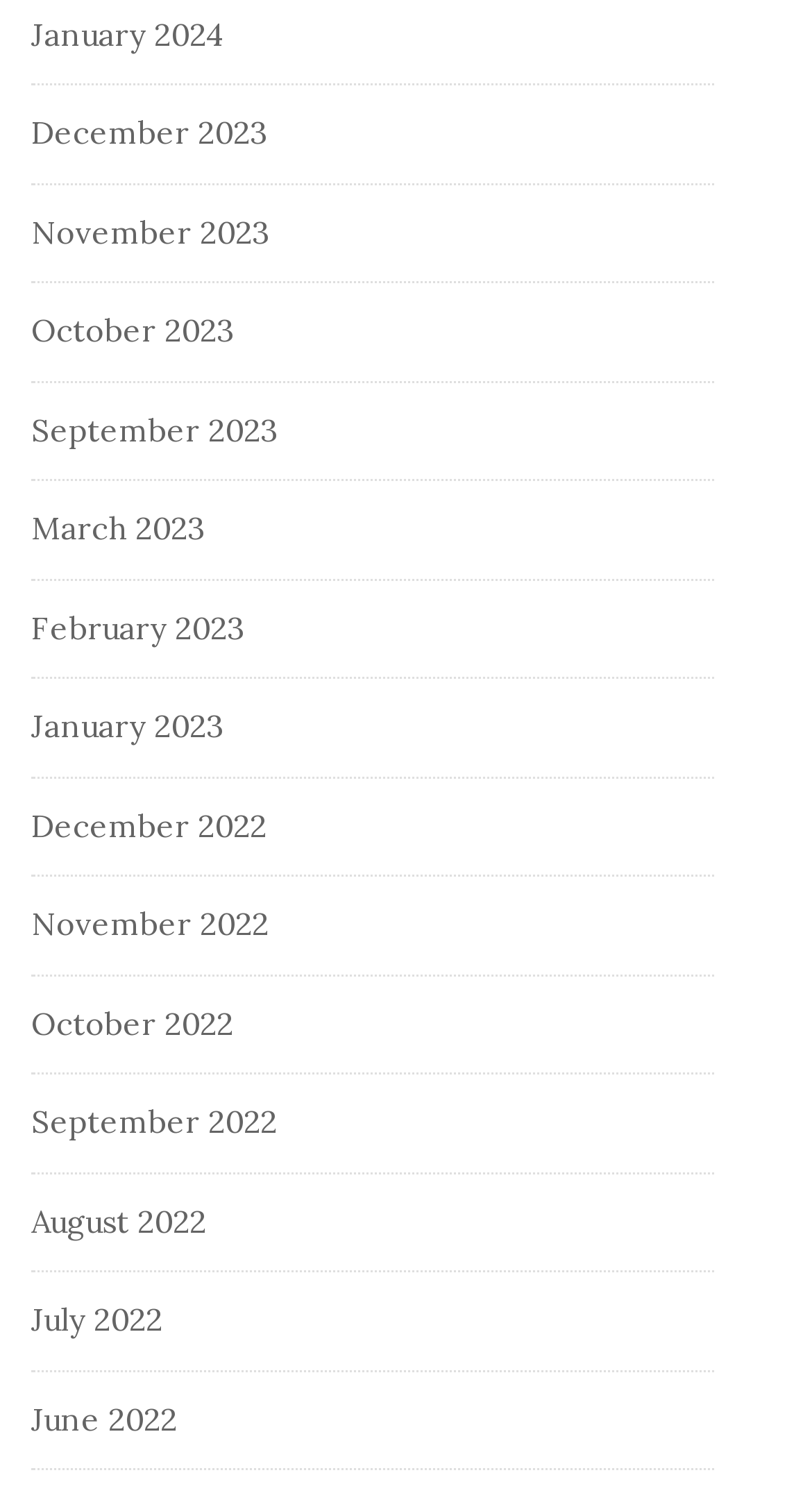Show the bounding box coordinates of the element that should be clicked to complete the task: "View January 2024".

[0.038, 0.01, 0.277, 0.036]